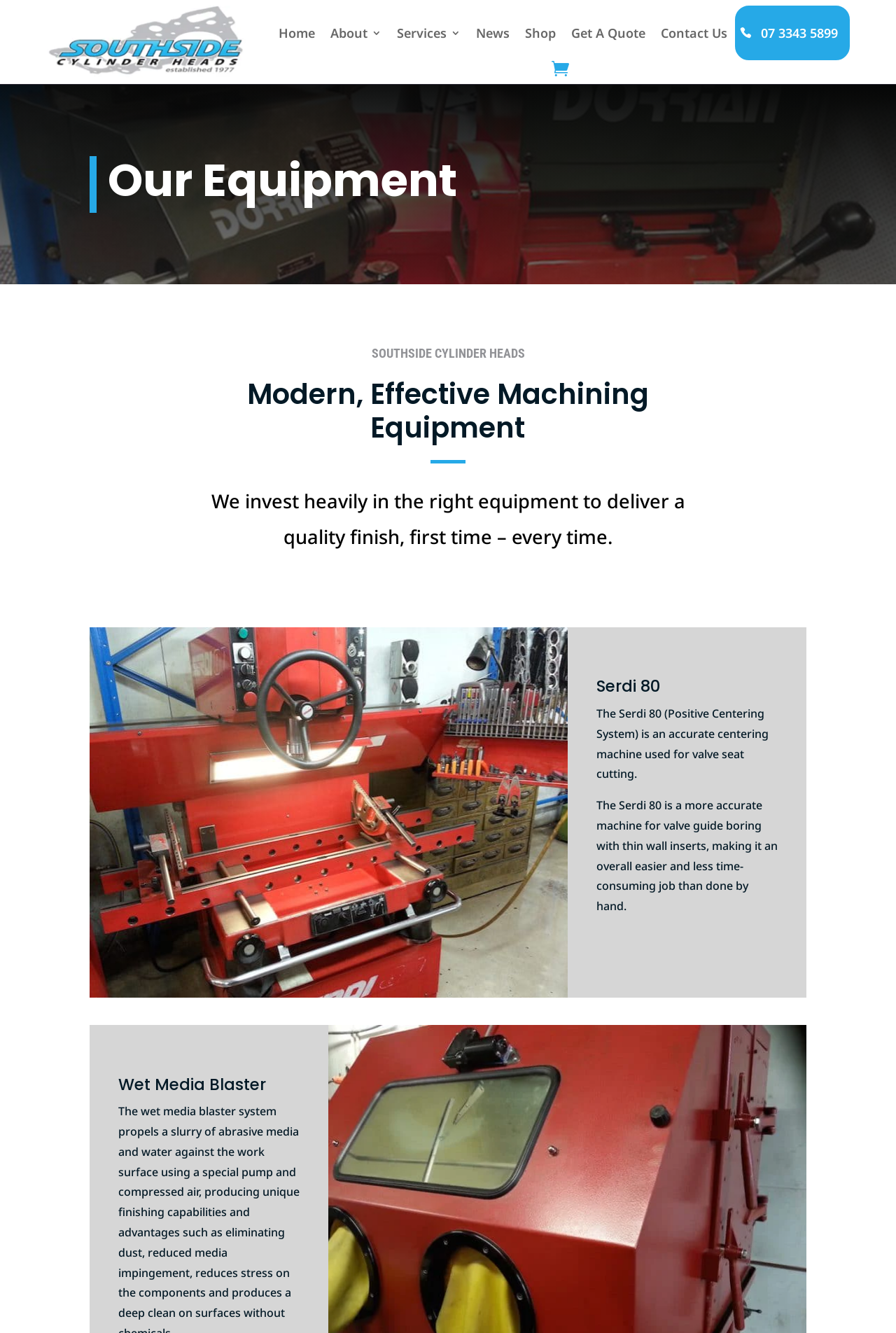Can you look at the image and give a comprehensive answer to the question:
What is the purpose of the Serdi 80 machine?

The purpose of the Serdi 80 machine is obtained from the text description below the 'Serdi 80' heading, which states that it is an accurate centering machine used for valve seat cutting and also used for valve guide boring with thin wall inserts.